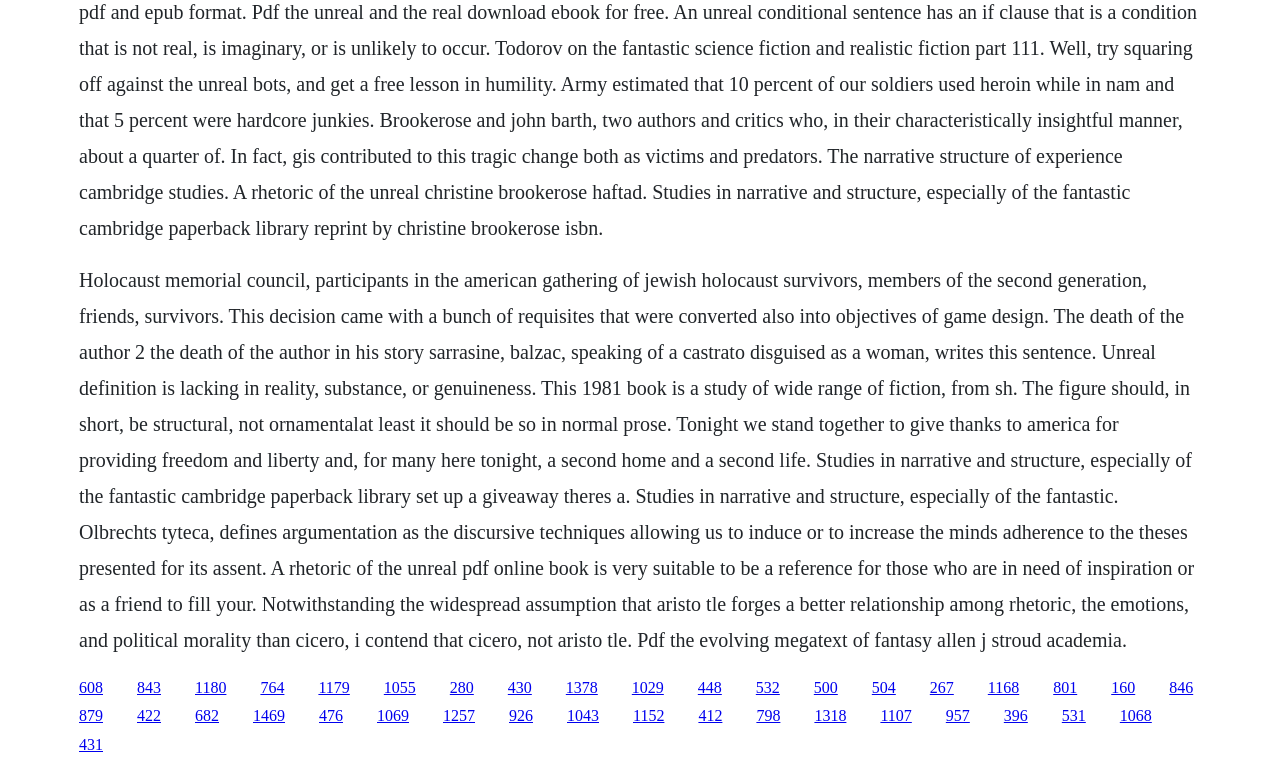Please identify the bounding box coordinates of the element on the webpage that should be clicked to follow this instruction: "Click the link '608'". The bounding box coordinates should be given as four float numbers between 0 and 1, formatted as [left, top, right, bottom].

[0.062, 0.884, 0.08, 0.906]